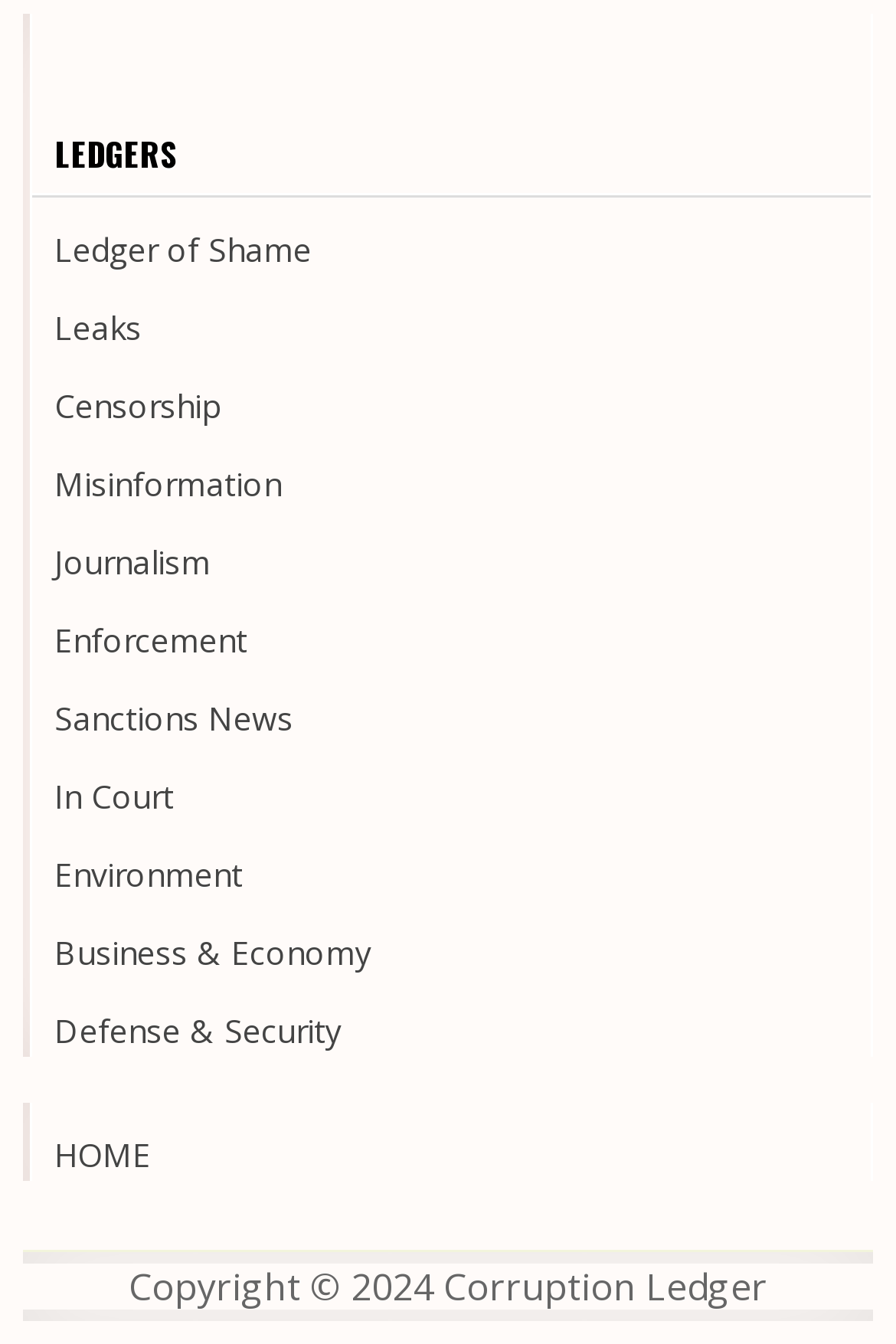What is the category of 'Business & Economy'?
Offer a detailed and full explanation in response to the question.

The link 'Business & Economy' is part of the navigation section which is headed by 'Ledgers', suggesting that 'Business & Economy' is a category of ledgers.